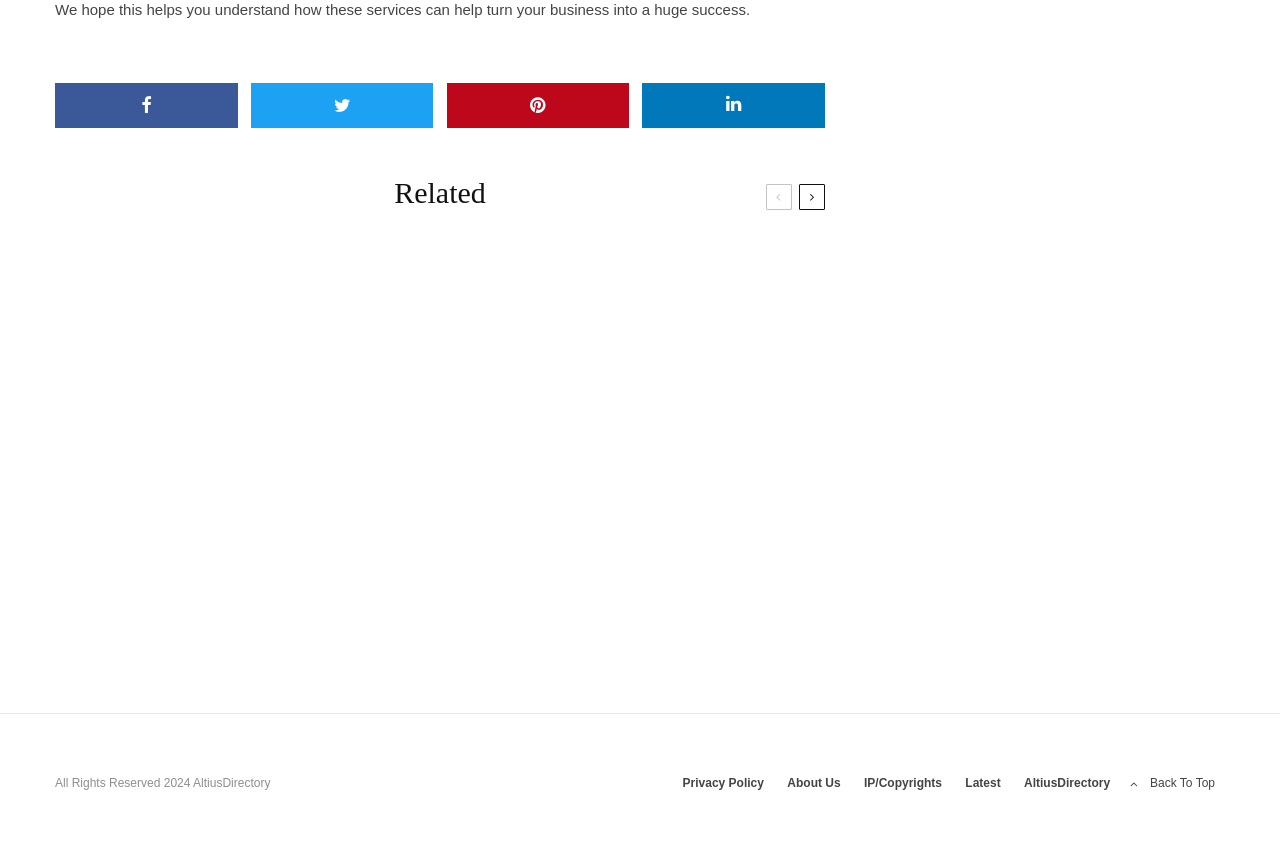Calculate the bounding box coordinates of the UI element given the description: "AltiusDirectory".

[0.8, 0.906, 0.867, 0.929]